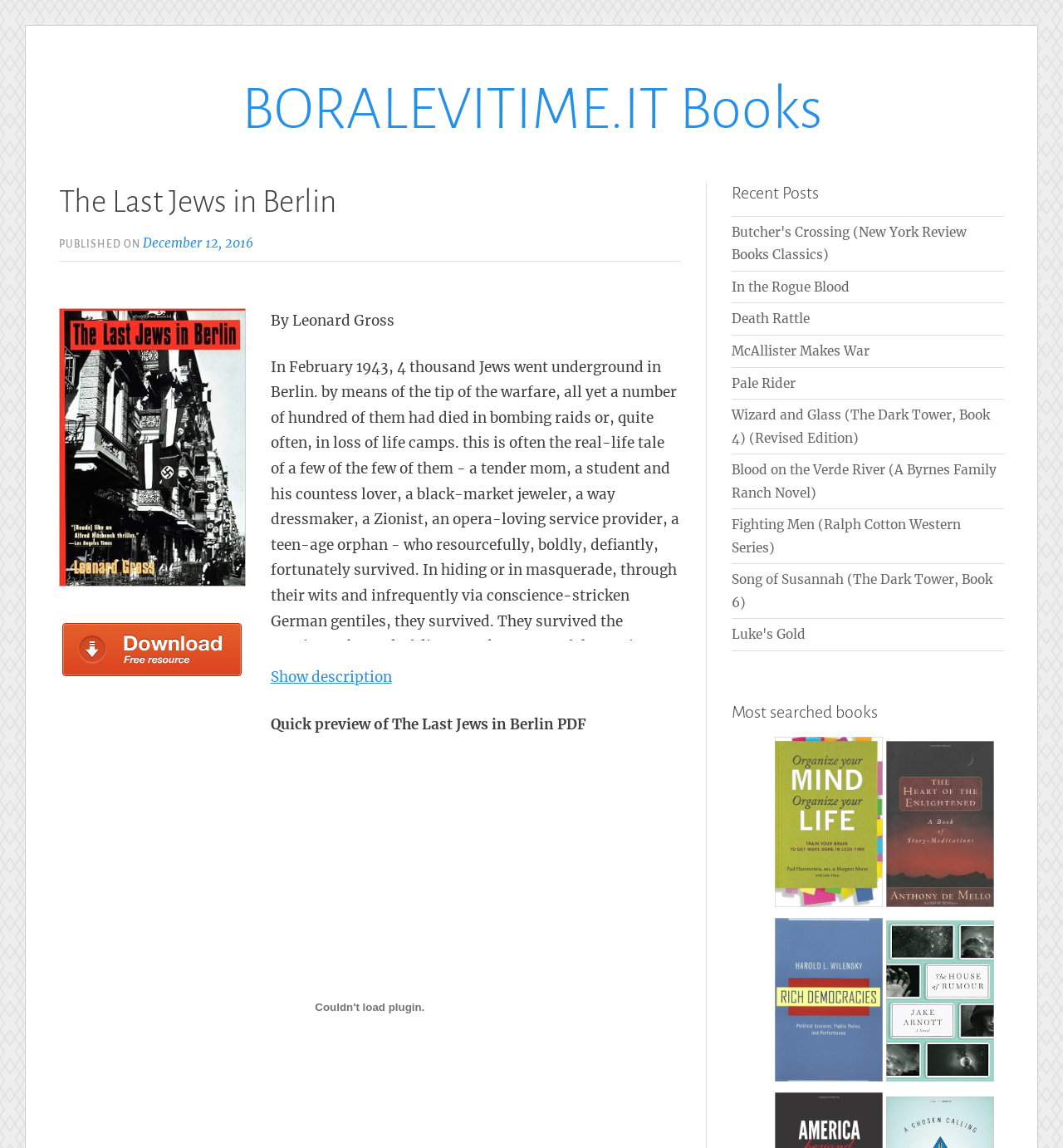Find the bounding box coordinates for the element that must be clicked to complete the instruction: "Click on the link to download The Last Jews in Berlin PDF". The coordinates should be four float numbers between 0 and 1, indicated as [left, top, right, bottom].

[0.059, 0.583, 0.228, 0.599]